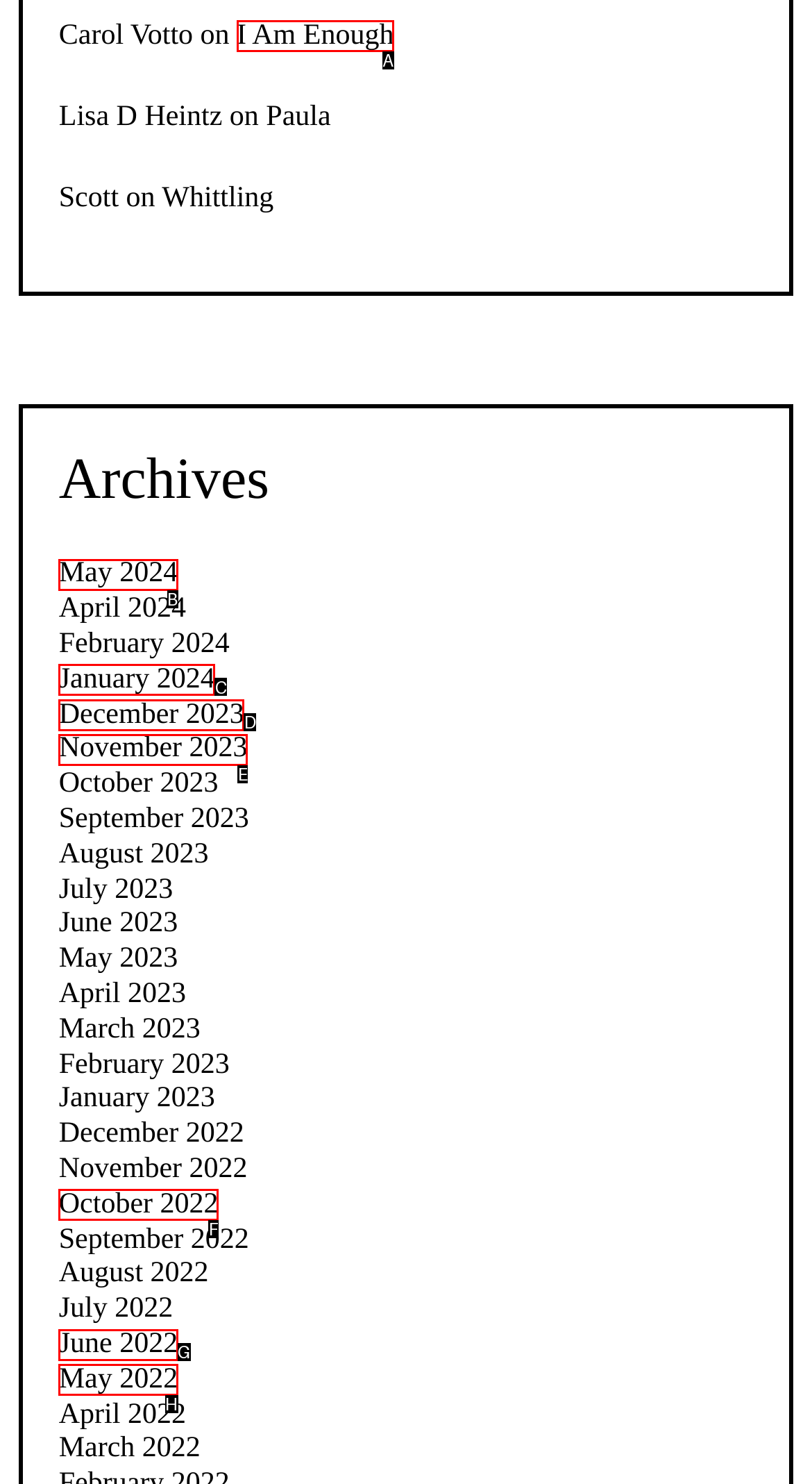Given the description: May 2022, identify the matching option. Answer with the corresponding letter.

H